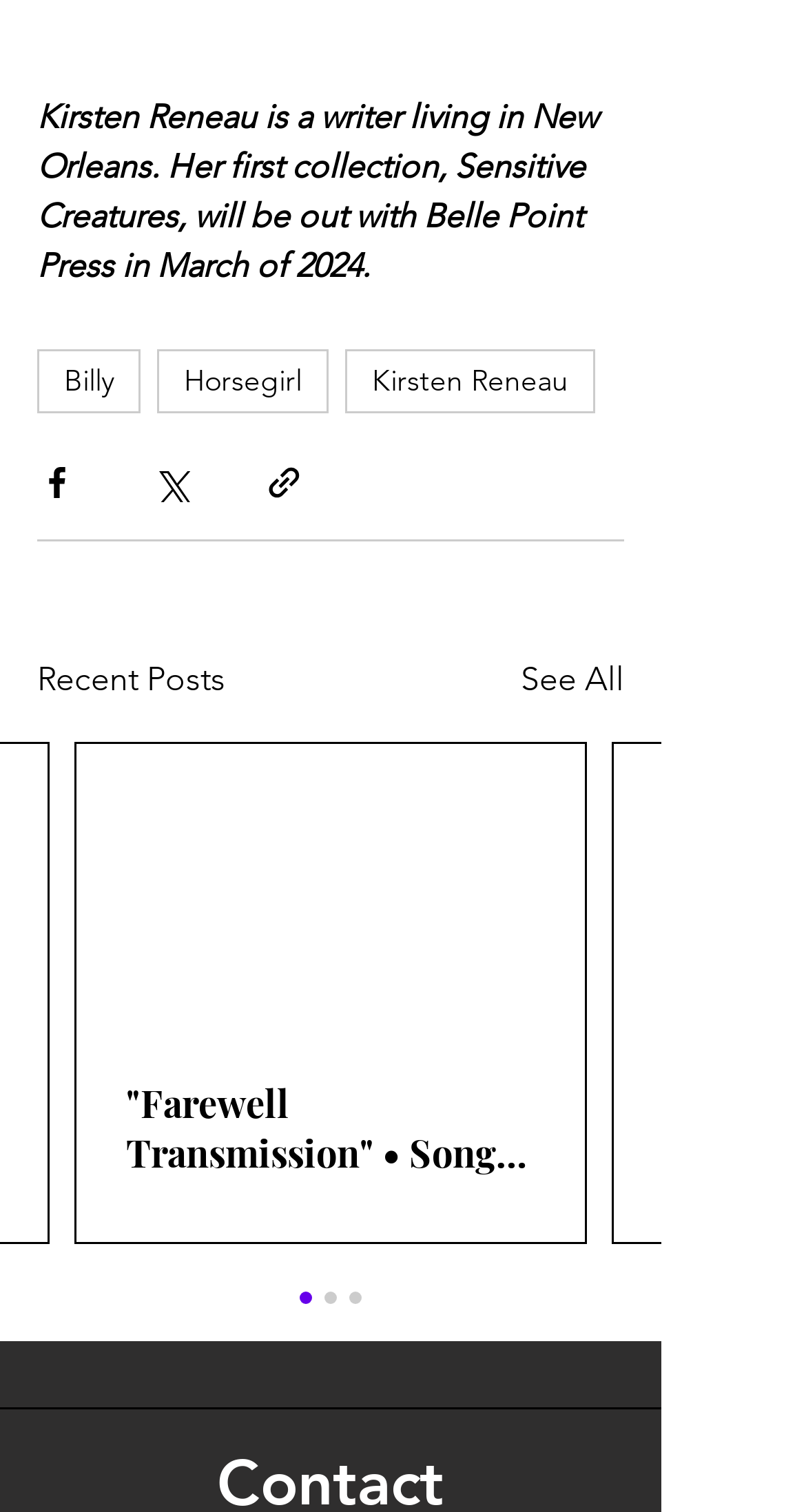Show me the bounding box coordinates of the clickable region to achieve the task as per the instruction: "Share via Facebook".

[0.046, 0.306, 0.095, 0.332]